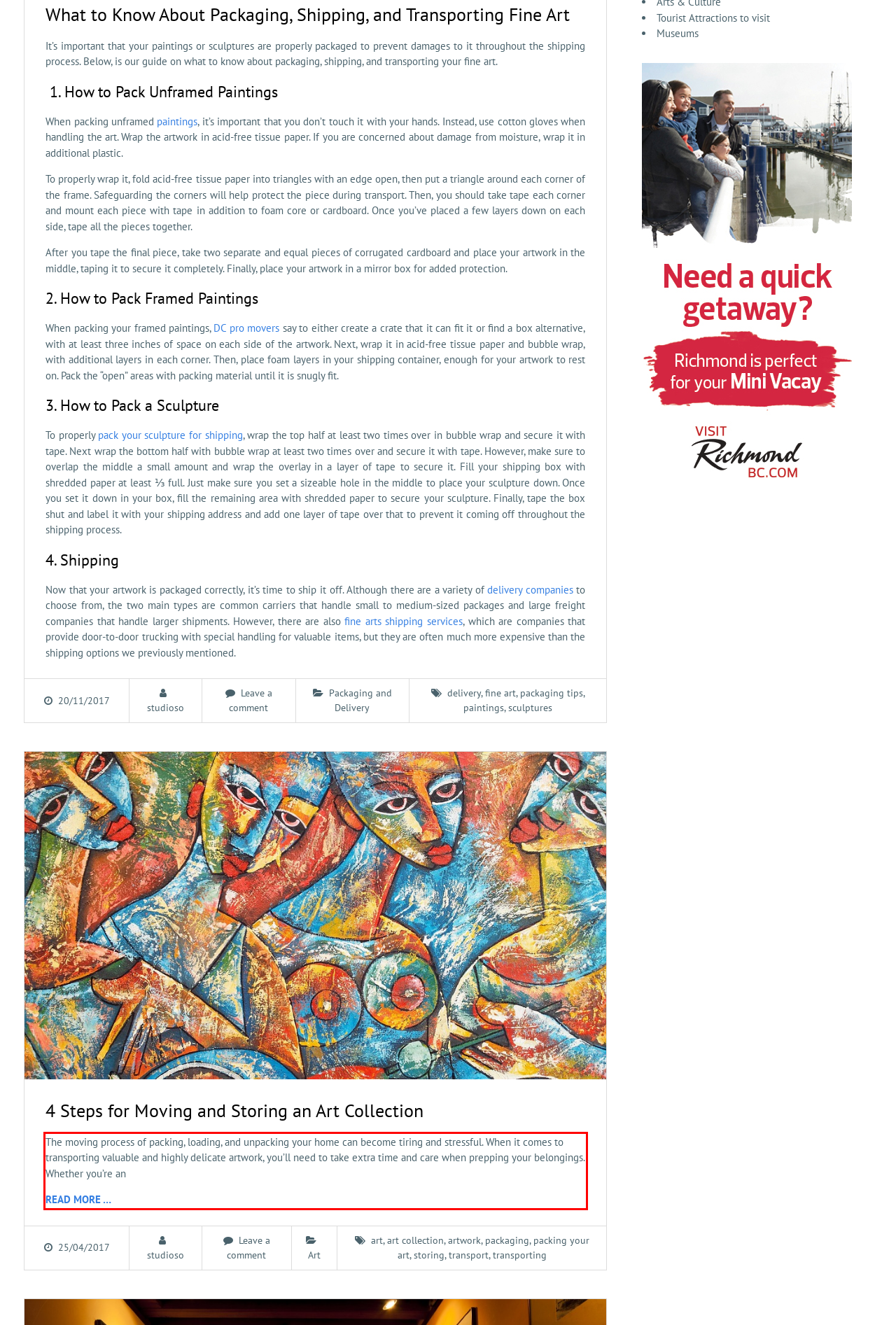Given the screenshot of a webpage, identify the red rectangle bounding box and recognize the text content inside it, generating the extracted text.

The moving process of packing, loading, and unpacking your home can become tiring and stressful. When it comes to transporting valuable and highly delicate artwork, you’ll need to take extra time and care when prepping your belongings. Whether you’re an READ MORE …